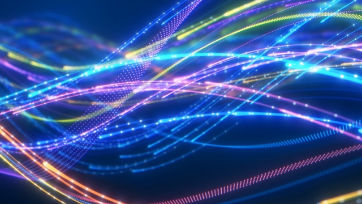Generate a comprehensive caption that describes the image.

The image features an abstract representation of dynamic, swirling lines in vibrant hues of blue, yellow, and purple against a deep blue background. This visually striking design symbolizes the concept of innovation and agility in financial processes. It serves as a metaphor for the advanced capabilities of Bank of America's automation solutions in Accounts Payable. The fluidity and movement of the colors emphasize the transformative potential of technology in enhancing efficiency and adaptability within businesses, spotlighting the comprehensive payables solutions offered to empower organizations in the digital age.